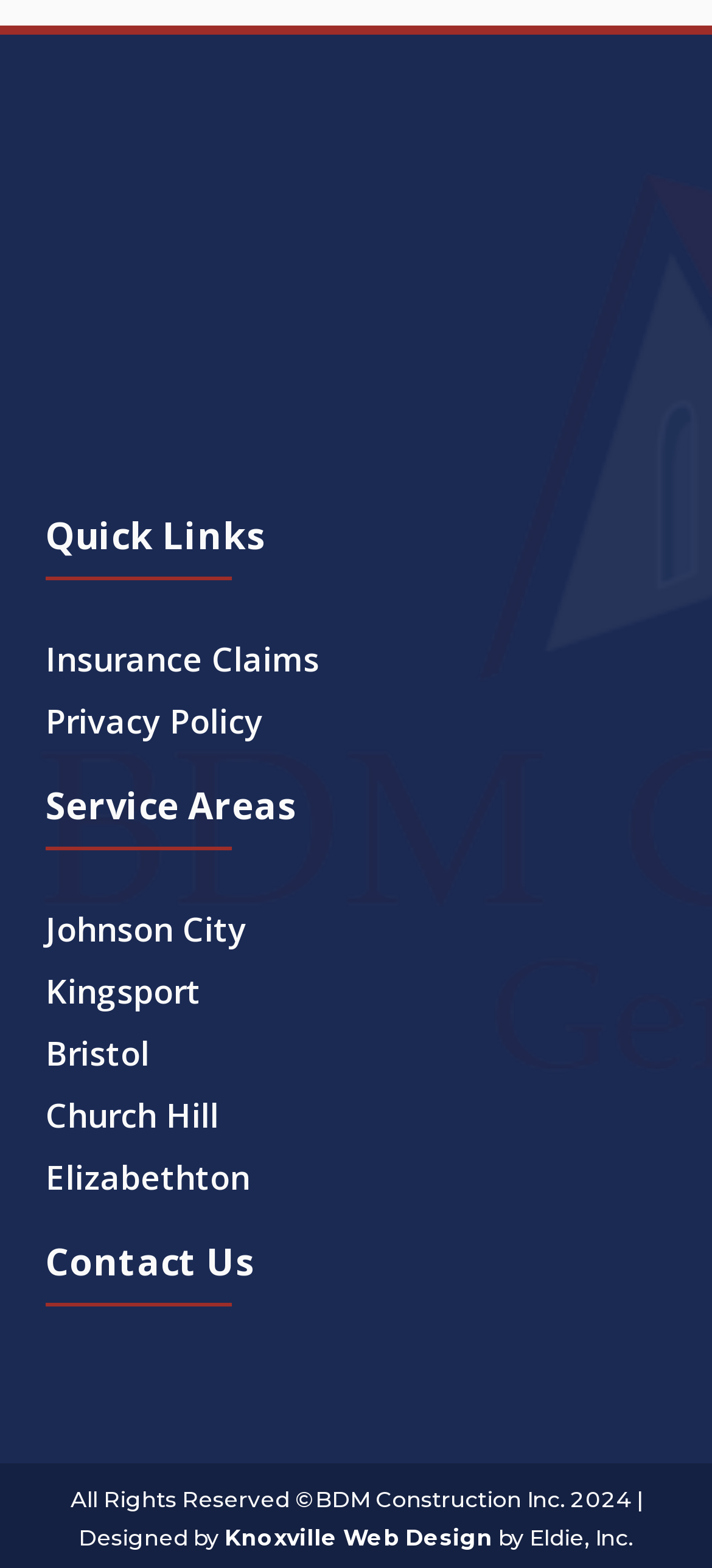Please find the bounding box coordinates of the element that needs to be clicked to perform the following instruction: "Contact Us". The bounding box coordinates should be four float numbers between 0 and 1, represented as [left, top, right, bottom].

[0.064, 0.794, 0.936, 0.817]